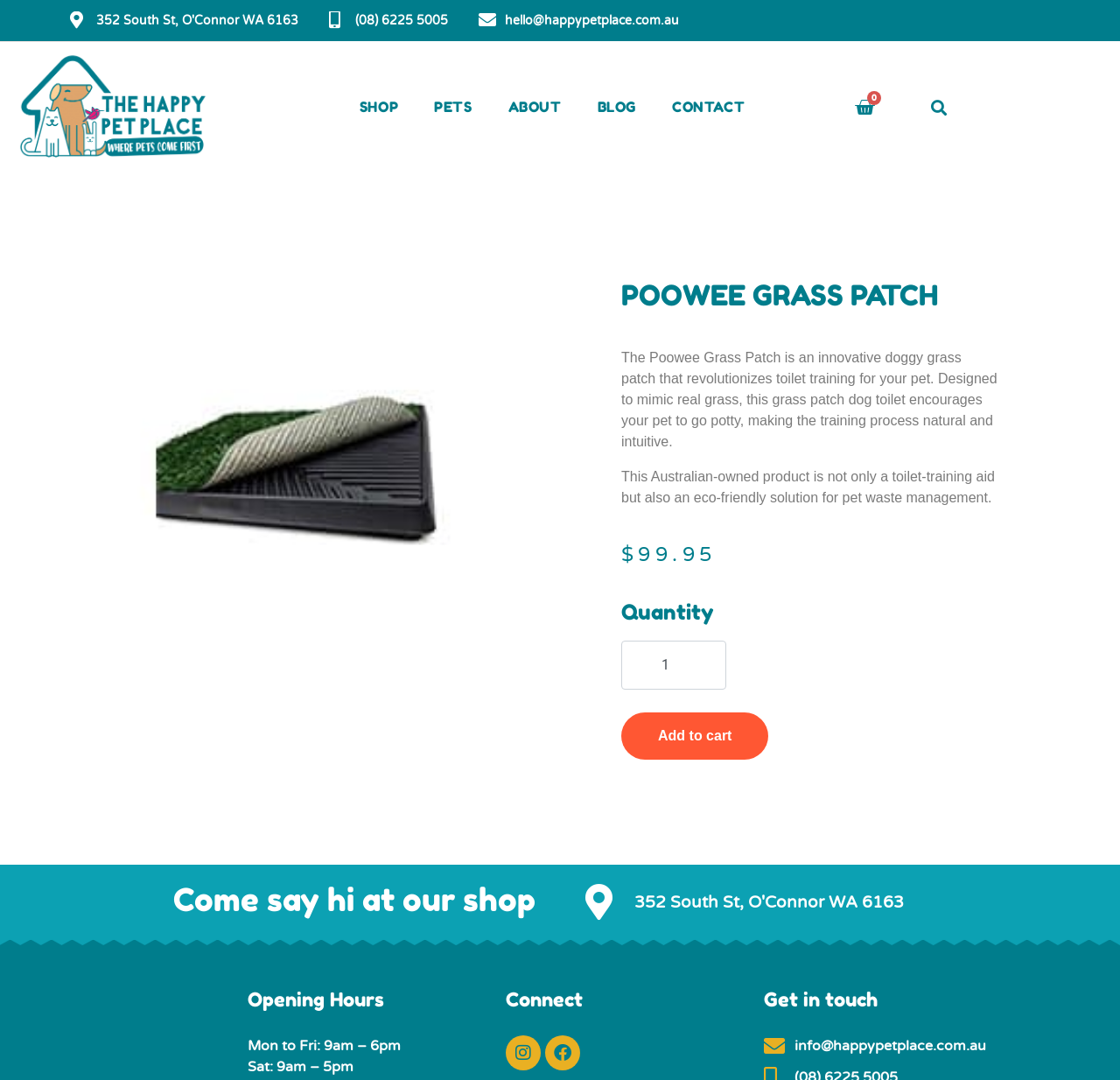Please identify the bounding box coordinates of the clickable area that will fulfill the following instruction: "Add the product to cart". The coordinates should be in the format of four float numbers between 0 and 1, i.e., [left, top, right, bottom].

[0.555, 0.659, 0.686, 0.703]